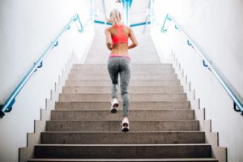Is the staircase an indoor environment?
Using the visual information from the image, give a one-word or short-phrase answer.

Yes